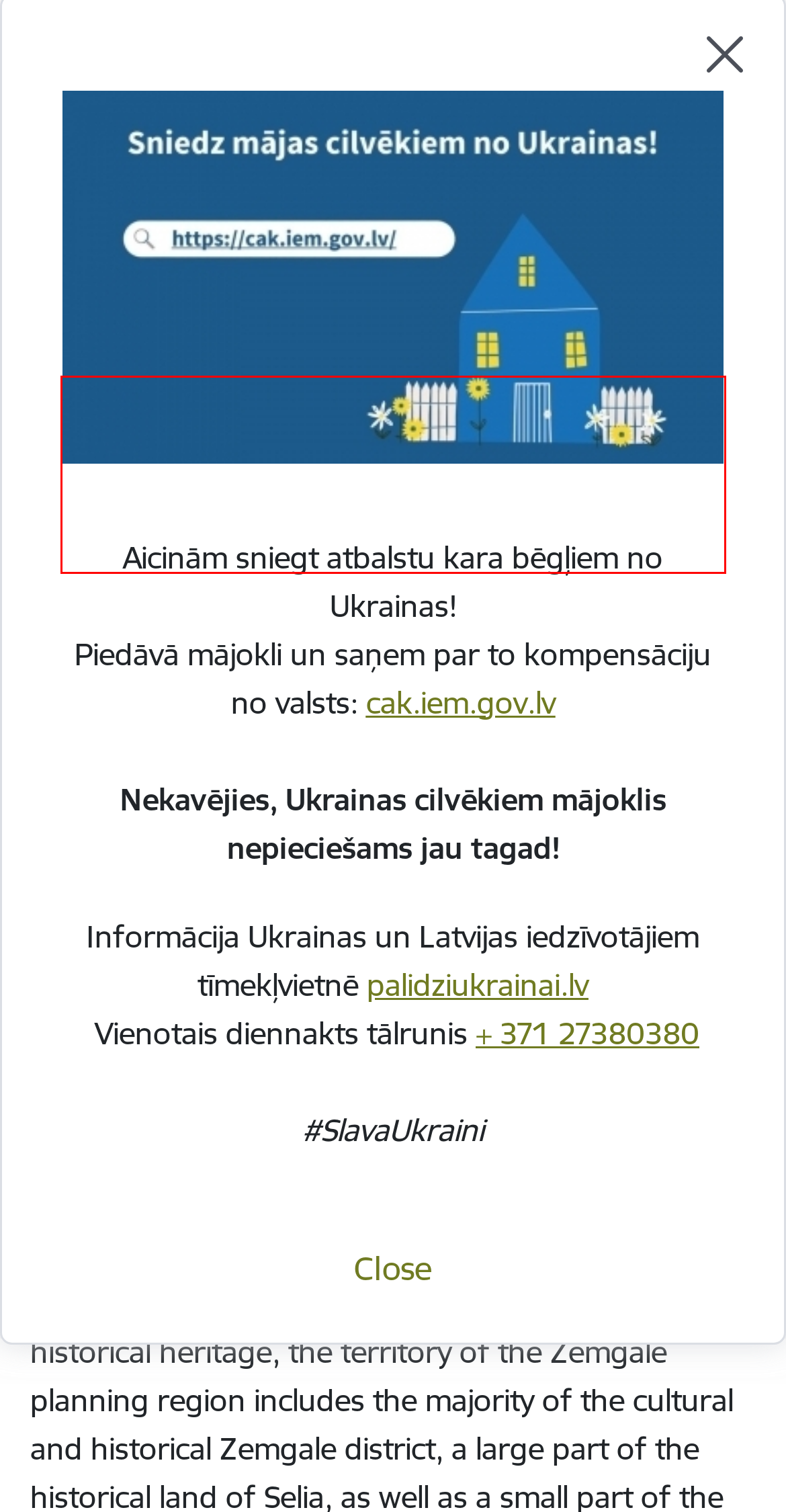In the given screenshot, locate the red bounding box and extract the text content from within it.

This website uses mandatory cookies to ensure website functionality. With your consent, additional statistical and social media cookies may be used on this site.